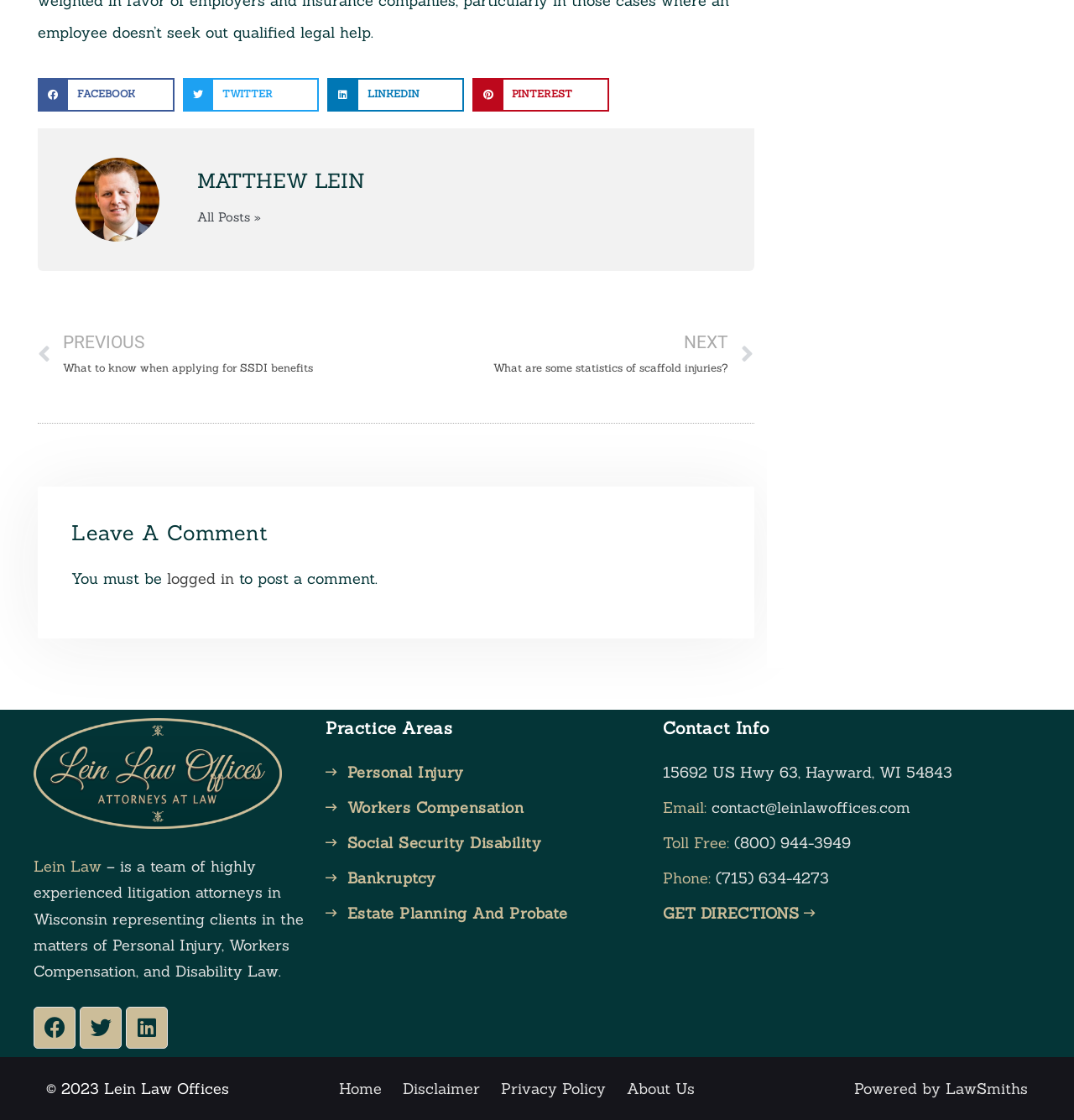Please answer the following question using a single word or phrase: 
Who is the author of the article?

Matthew Lein